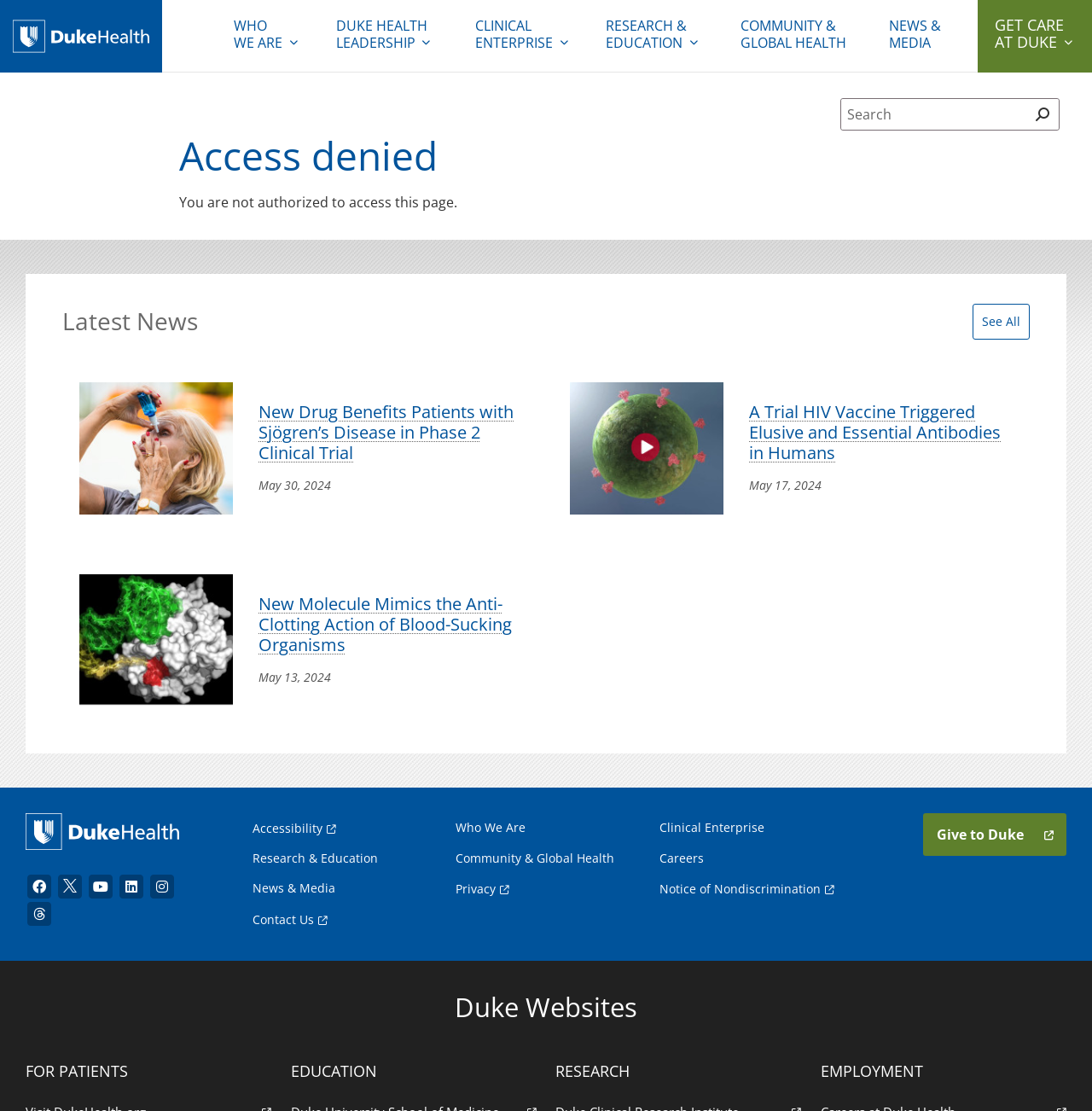What is the purpose of the search box?
Based on the image, answer the question with as much detail as possible.

The search box is located in the top-right corner of the webpage, and its purpose is to allow users to search for specific content within the website, as indicated by the heading 'Site Search form' above it.